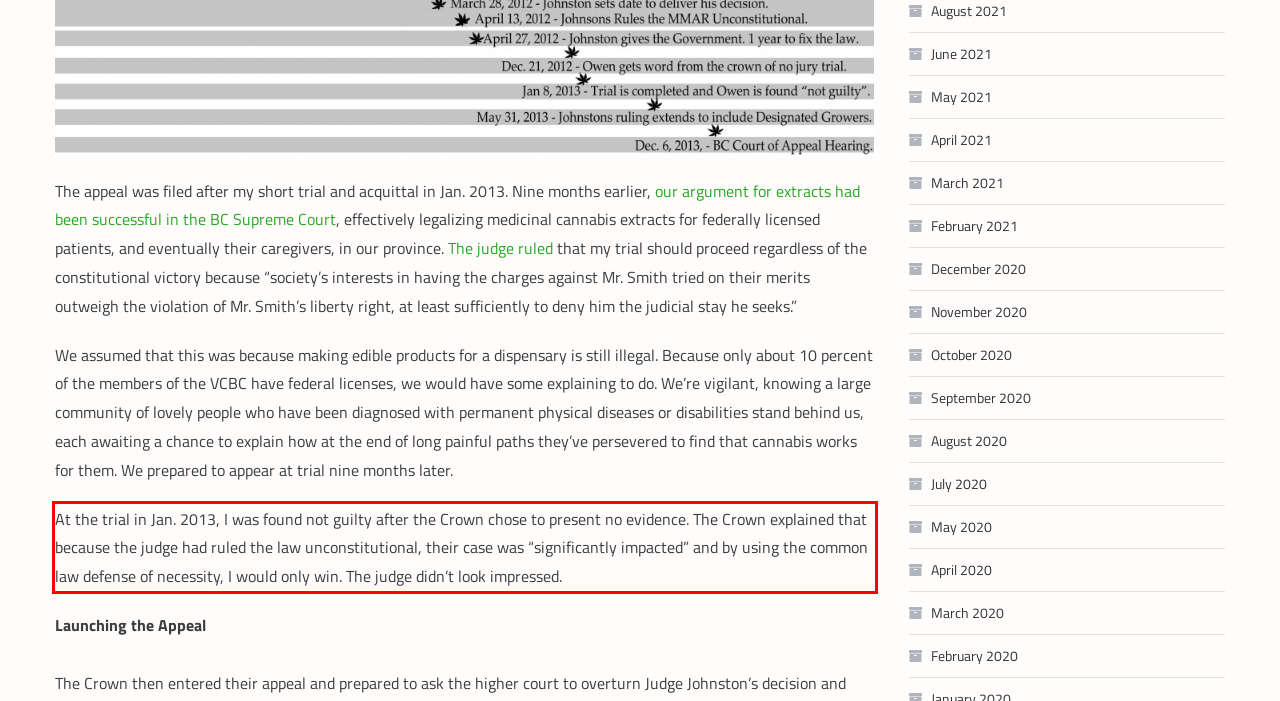Analyze the red bounding box in the provided webpage screenshot and generate the text content contained within.

At the trial in Jan. 2013, I was found not guilty after the Crown chose to present no evidence. The Crown explained that because the judge had ruled the law unconstitutional, their case was “significantly impacted” and by using the common law defense of necessity, I would only win. The judge didn’t look impressed.